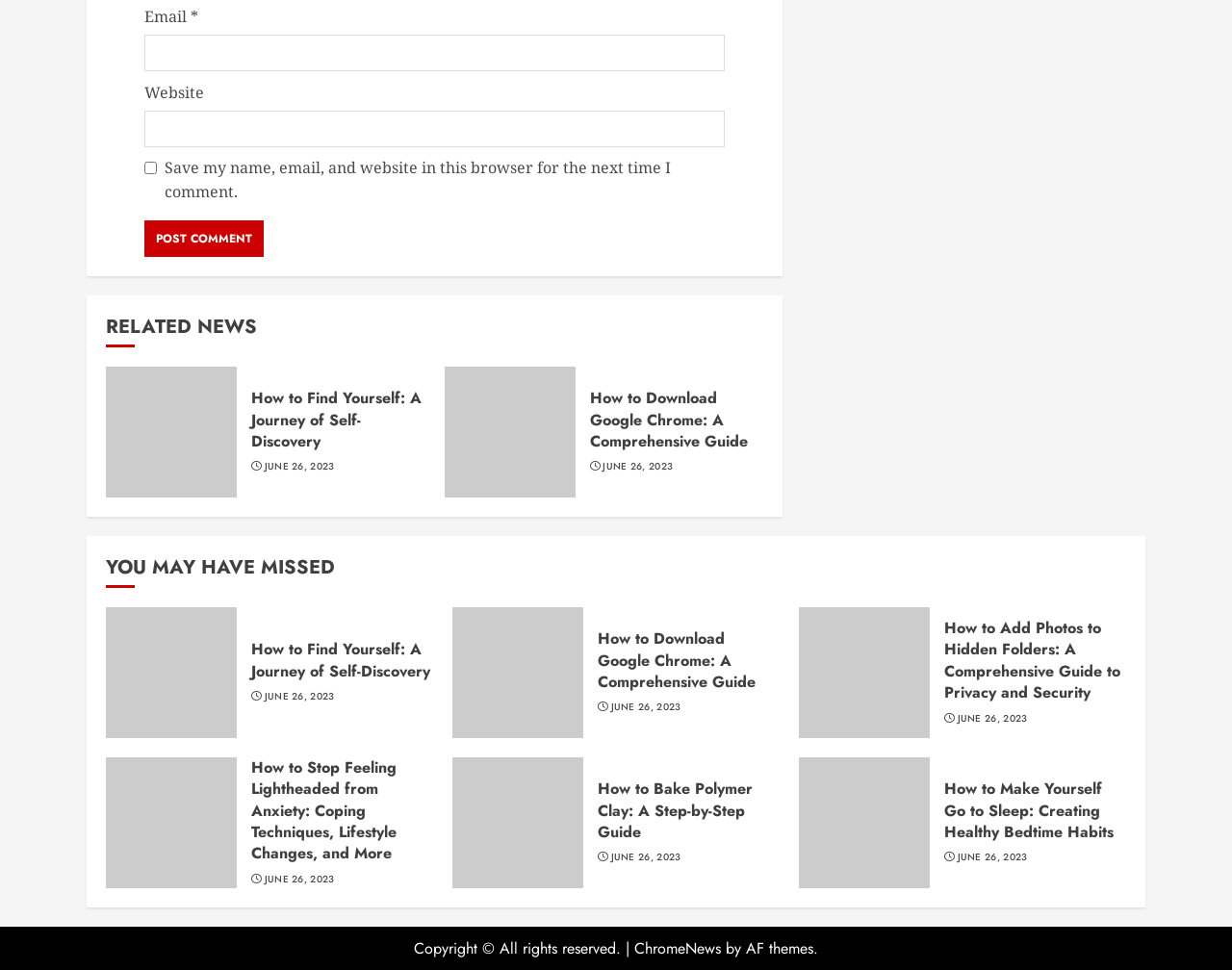Identify the coordinates of the bounding box for the element that must be clicked to accomplish the instruction: "Enter email address".

[0.117, 0.036, 0.588, 0.073]